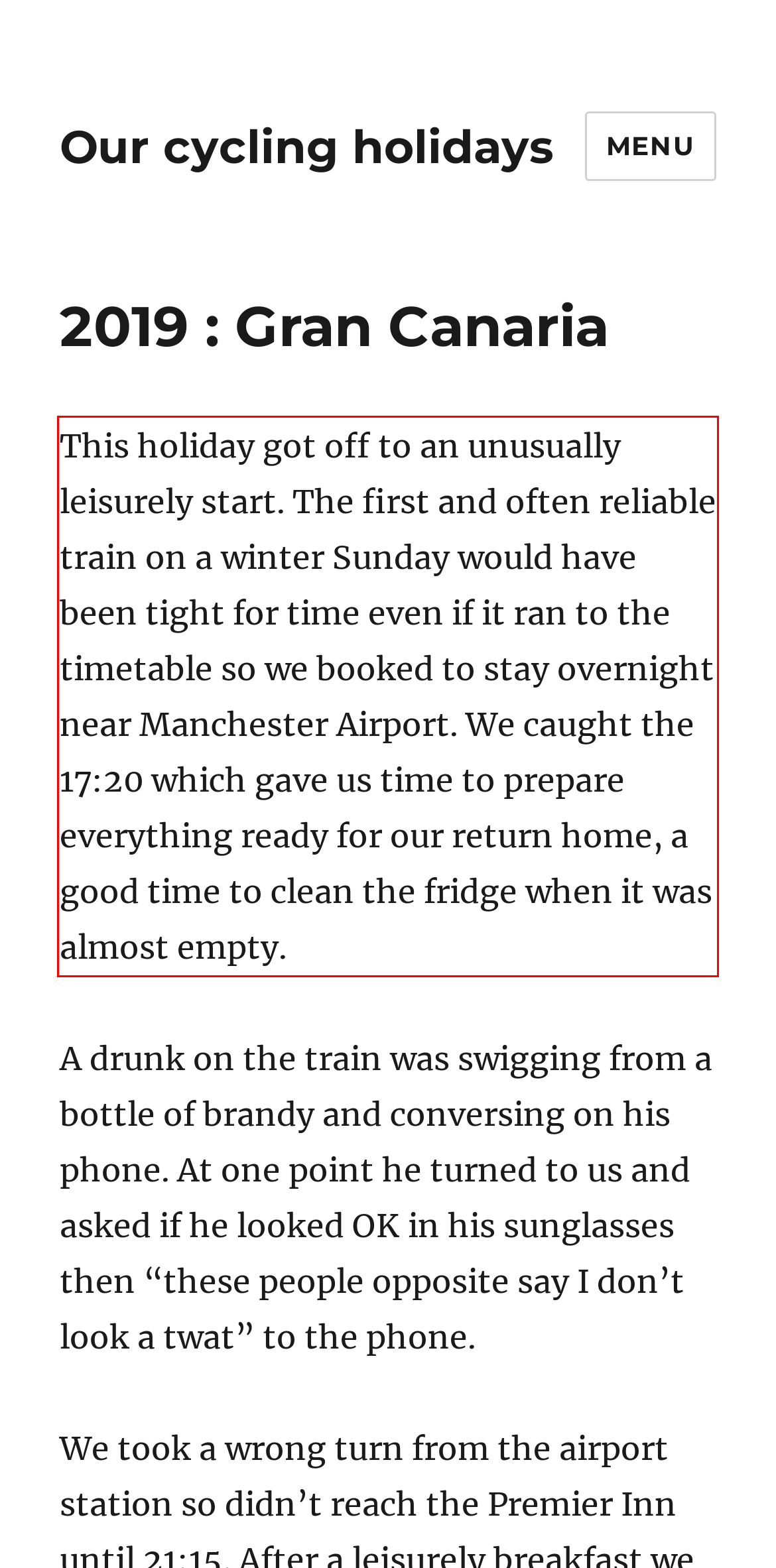Please look at the screenshot provided and find the red bounding box. Extract the text content contained within this bounding box.

This holiday got off to an unusually leisurely start. The first and often reliable train on a winter Sunday would have been tight for time even if it ran to the timetable so we booked to stay overnight near Manchester Airport. We caught the 17:20 which gave us time to prepare everything ready for our return home, a good time to clean the fridge when it was almost empty.